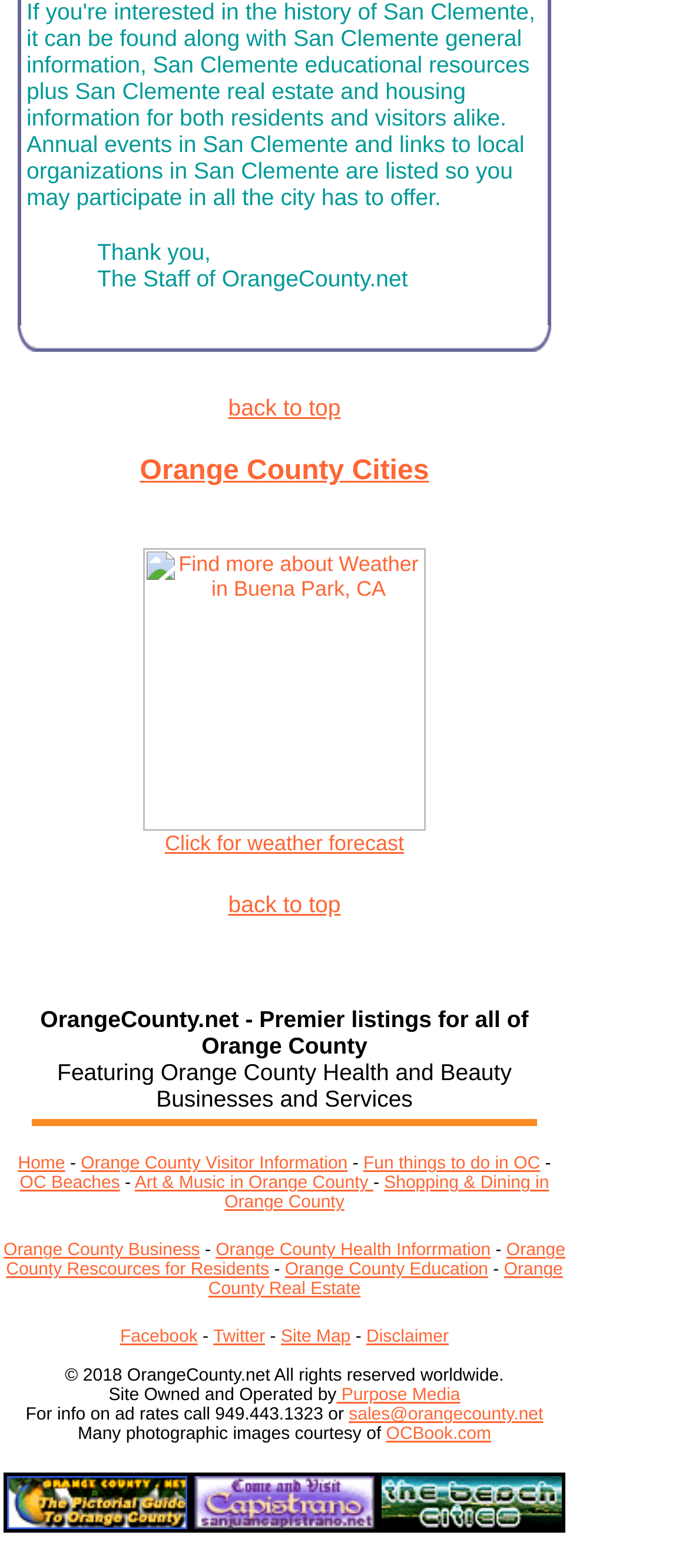What is the purpose of the link 'Find more about Weather in Buena Park, CA'?
Offer a detailed and exhaustive answer to the question.

I inferred the purpose of the link by reading the text 'Find more about Weather in Buena Park, CA' and understanding that it is a link that leads to weather-related information.